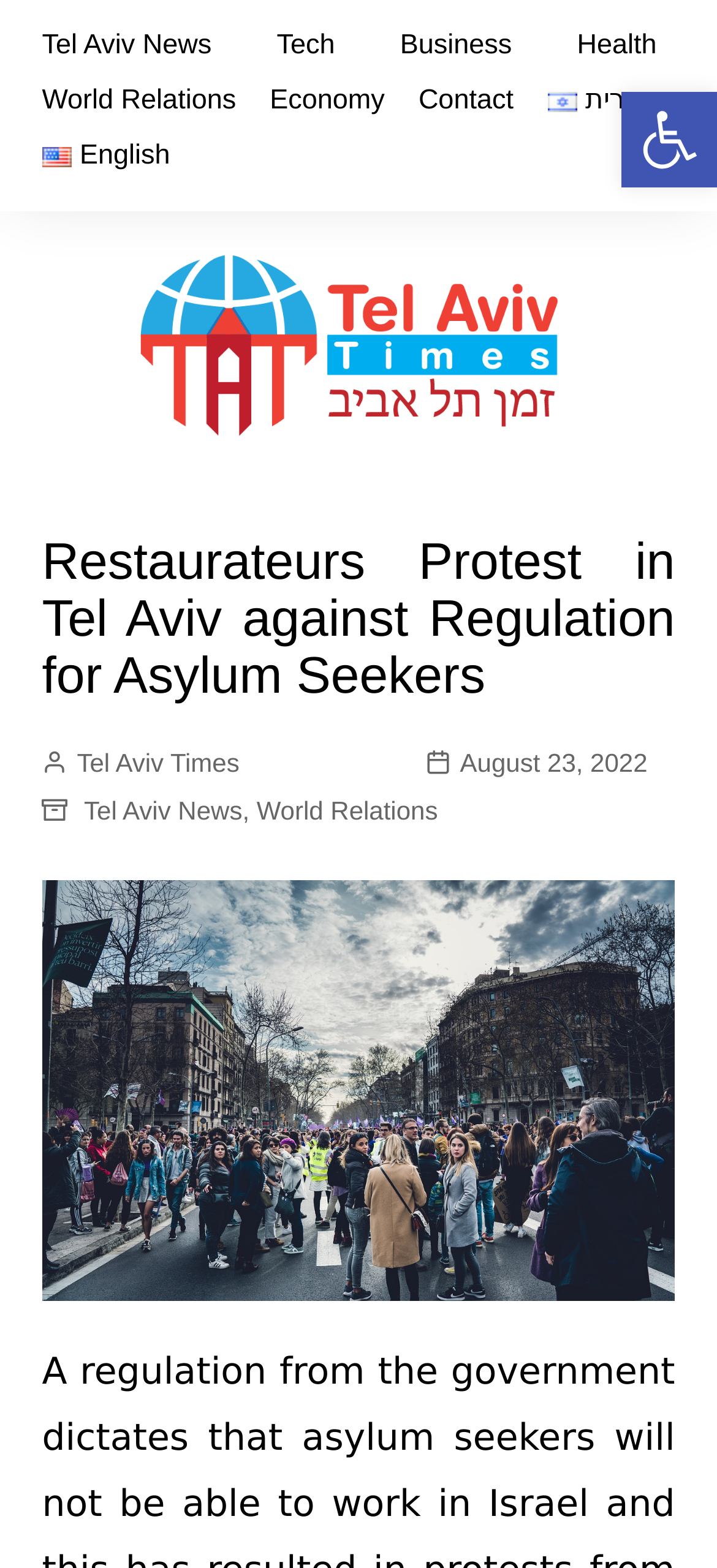Please identify the bounding box coordinates of where to click in order to follow the instruction: "Check the latest news from Tel Aviv Times".

[0.058, 0.474, 0.334, 0.5]